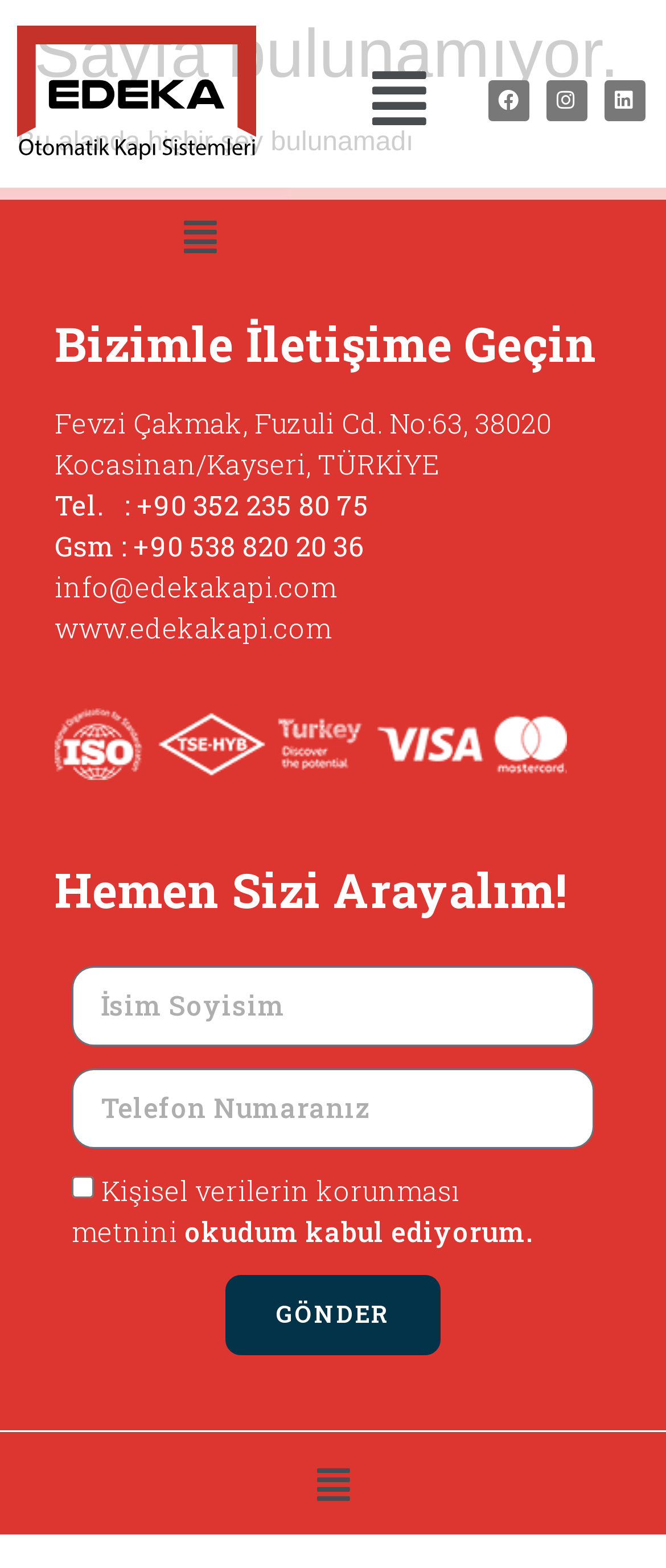What is the phone number of the company?
Please respond to the question with a detailed and informative answer.

The phone number of the company is located at the bottom of the webpage, in the contact information section, and it is '+90 352 235 80 75'.